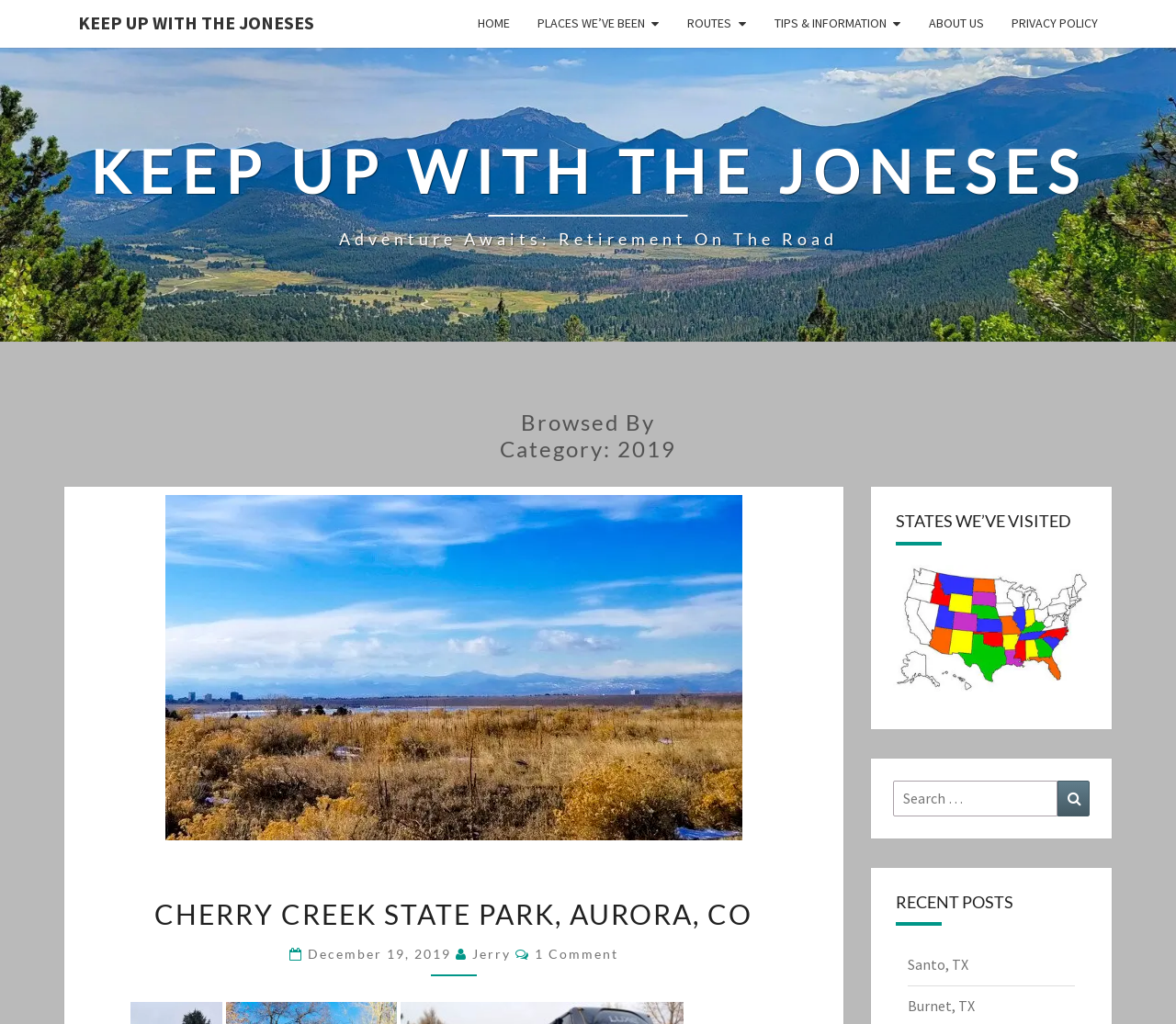Determine the bounding box coordinates of the element that should be clicked to execute the following command: "Read the 'Santo, TX' recent post".

[0.771, 0.933, 0.823, 0.951]